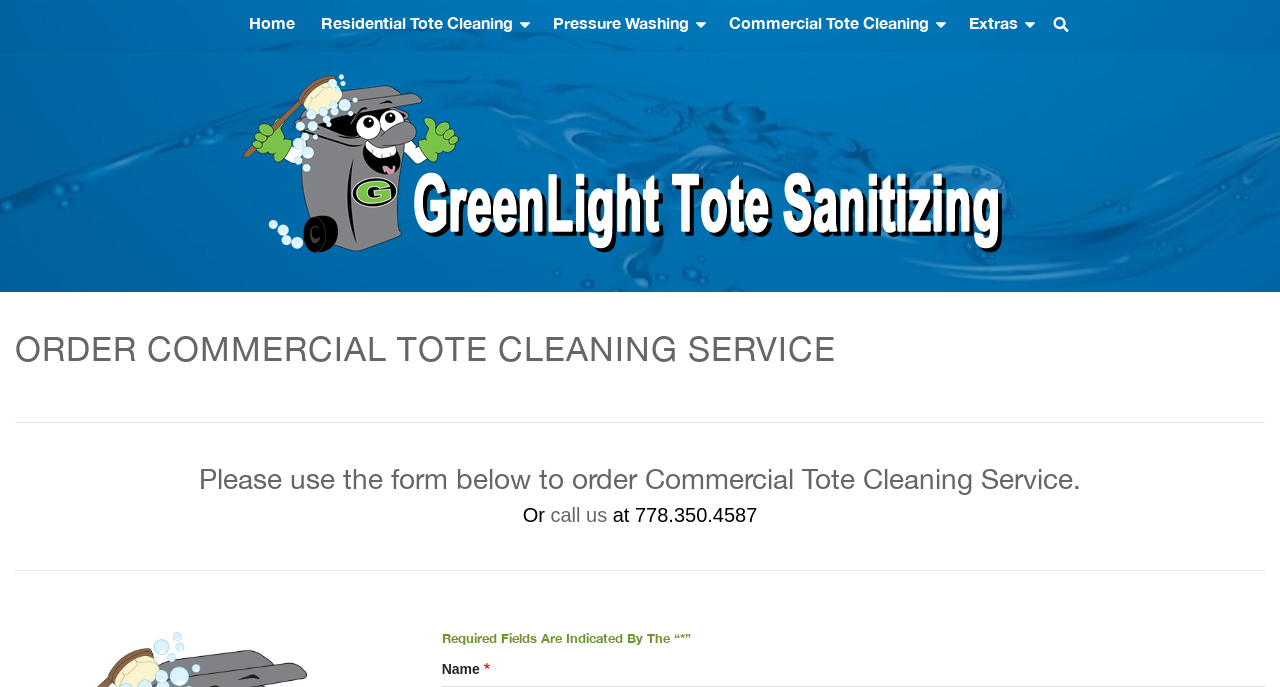From the details in the image, provide a thorough response to the question: What is the alternative method of ordering?

In addition to filling out the form on the webpage, users can also order the commercial tote cleaning service by calling the phone number 778.350.4587. This is stated on the webpage as an alternative method of ordering.